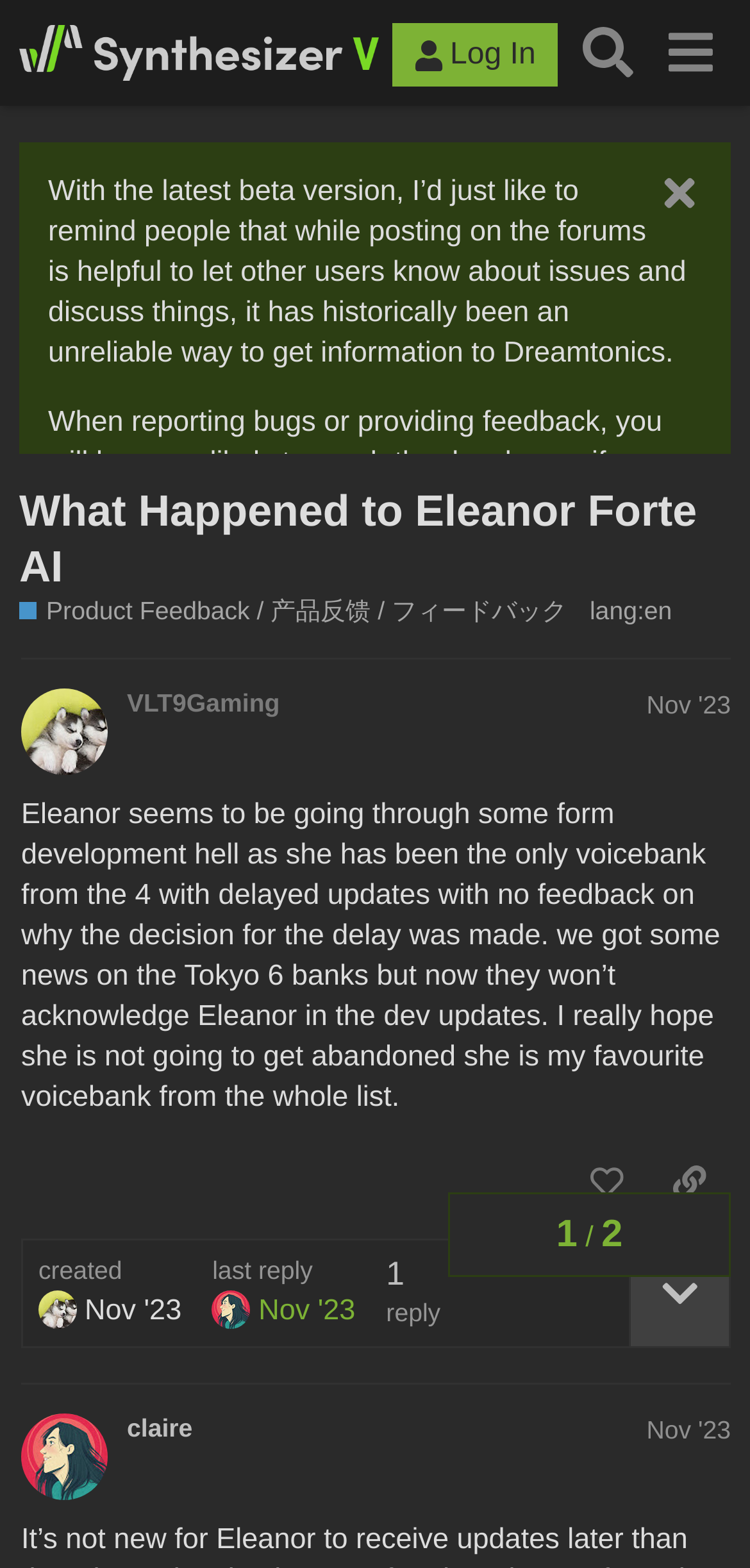How many tags are there in this topic?
Answer the question using a single word or phrase, according to the image.

1